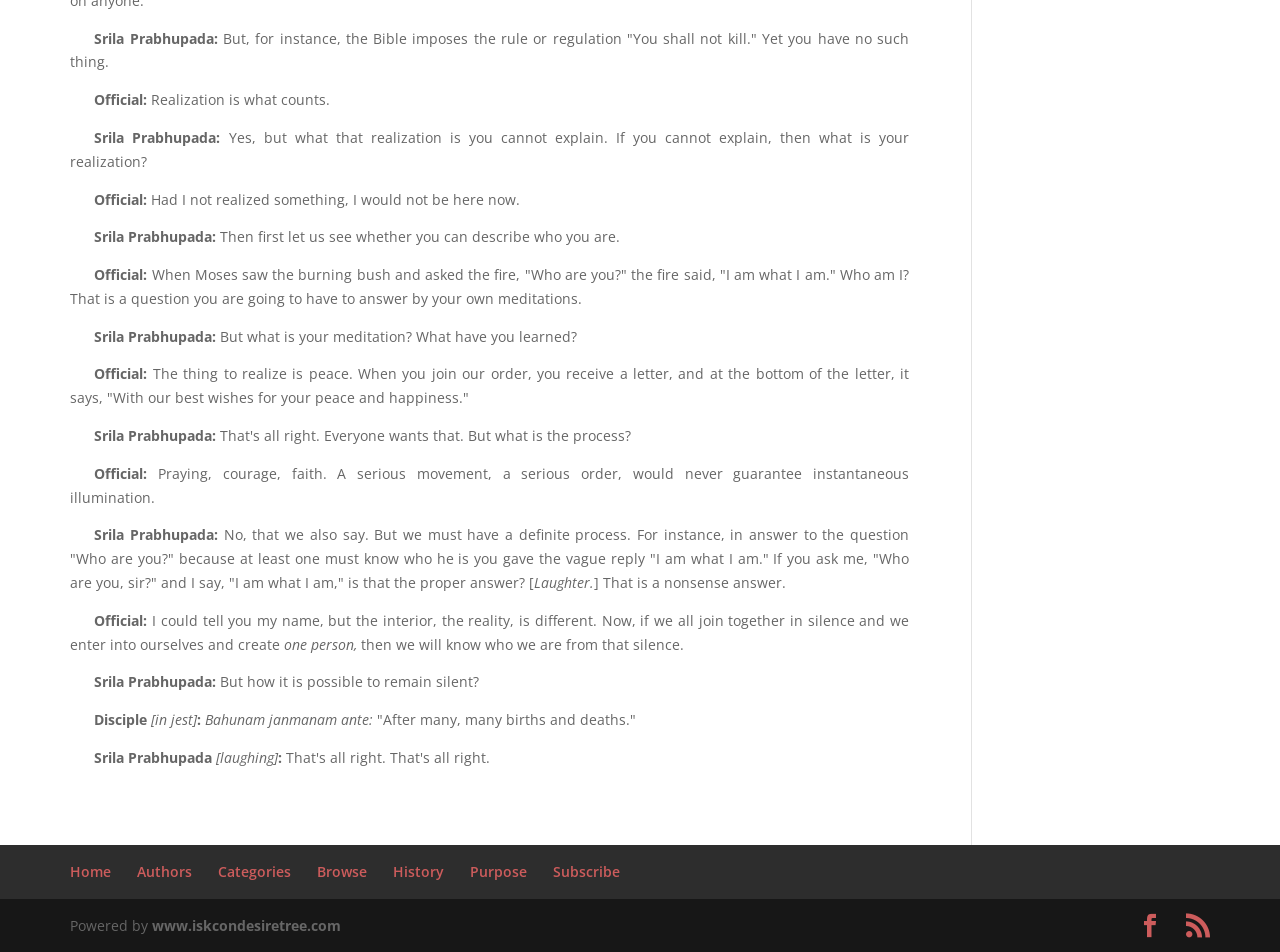What is the purpose of the links at the bottom?
Use the information from the screenshot to give a comprehensive response to the question.

The links at the bottom of the webpage, such as 'Home', 'Authors', 'Categories', and others, seem to be navigation links that allow users to access different sections of the website.